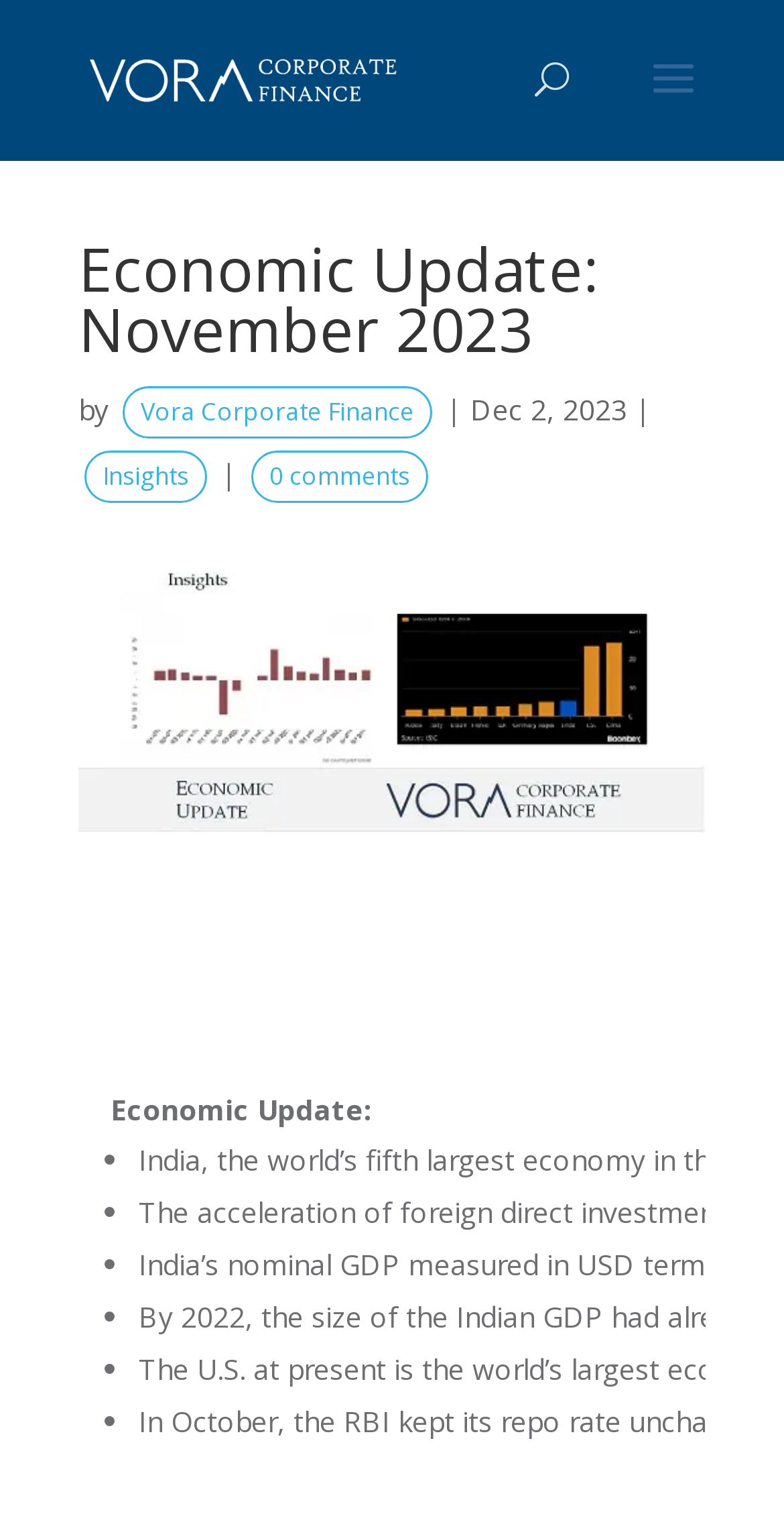Please find and provide the title of the webpage.

Economic Update: November 2023